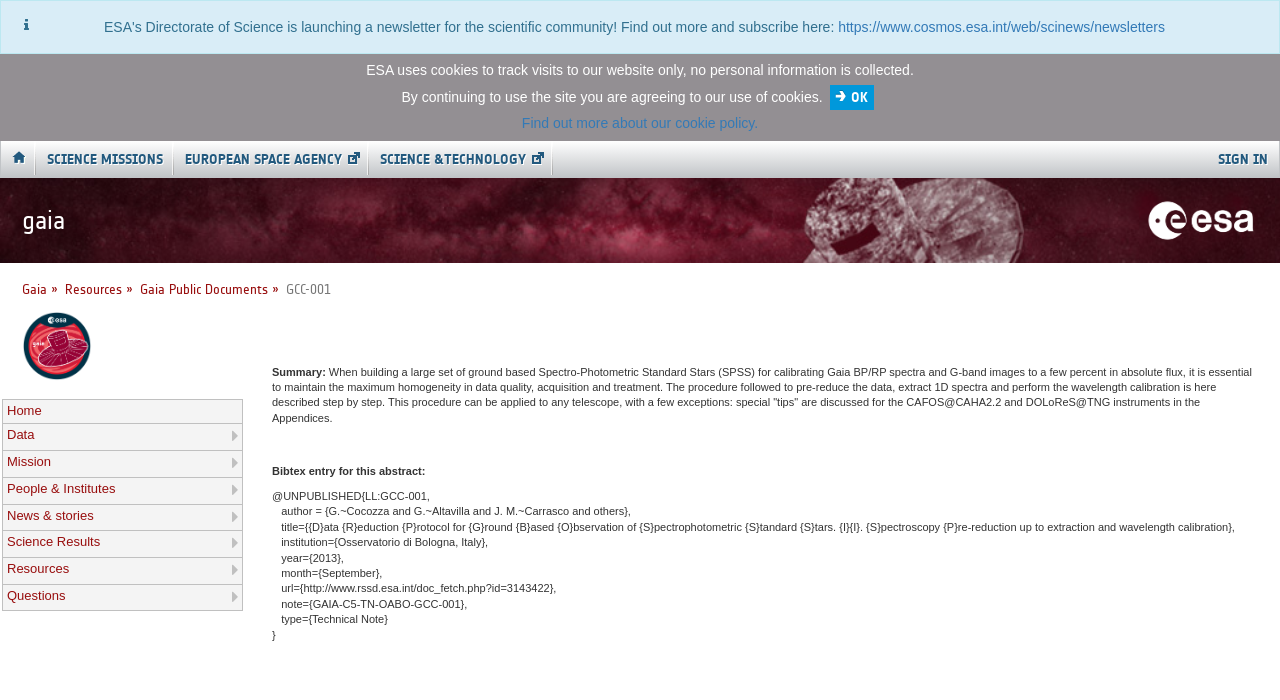Please identify the bounding box coordinates for the region that you need to click to follow this instruction: "View news and stories".

[0.002, 0.721, 0.189, 0.755]